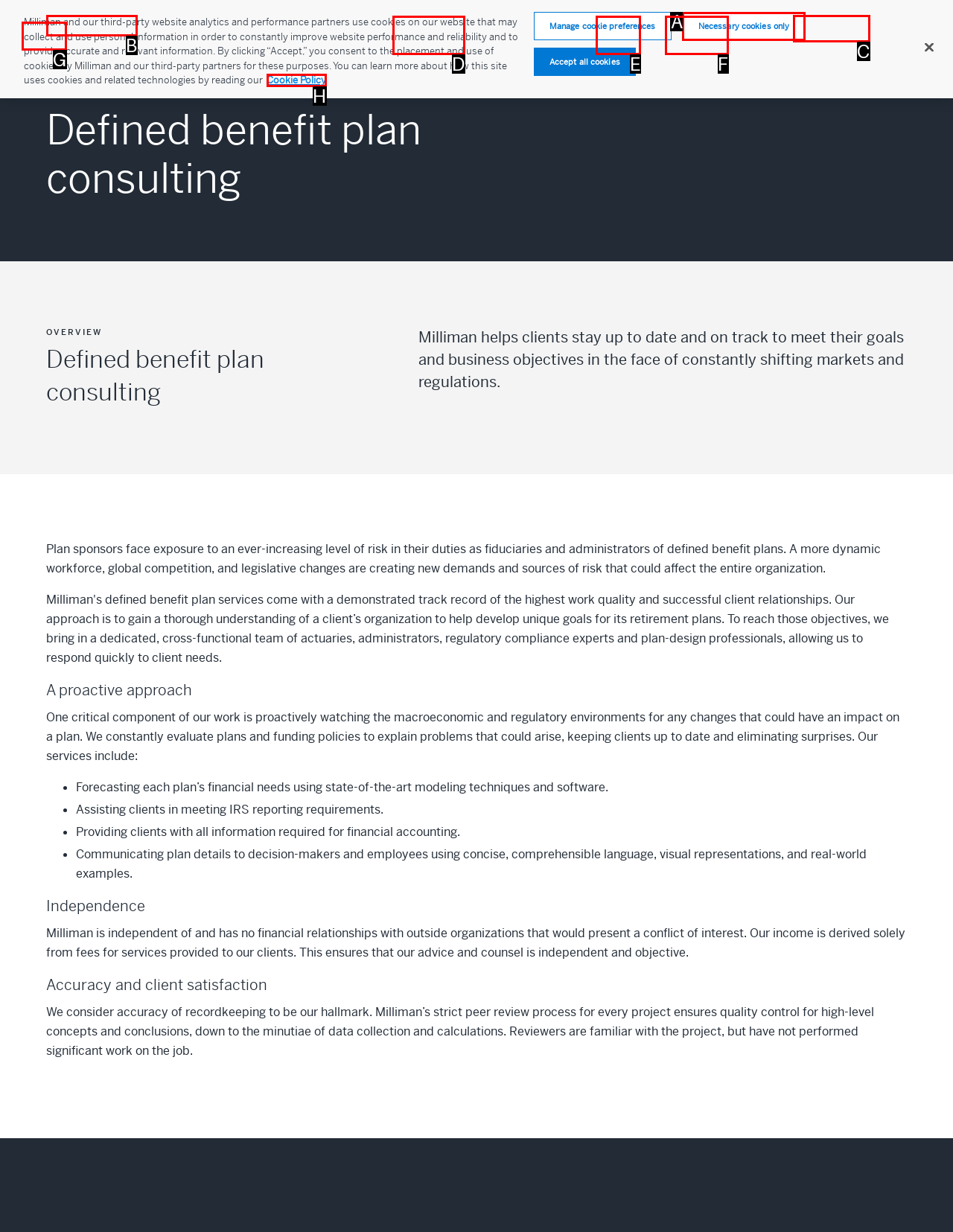Select the HTML element that best fits the description: parent_node: Home
Respond with the letter of the correct option from the choices given.

None